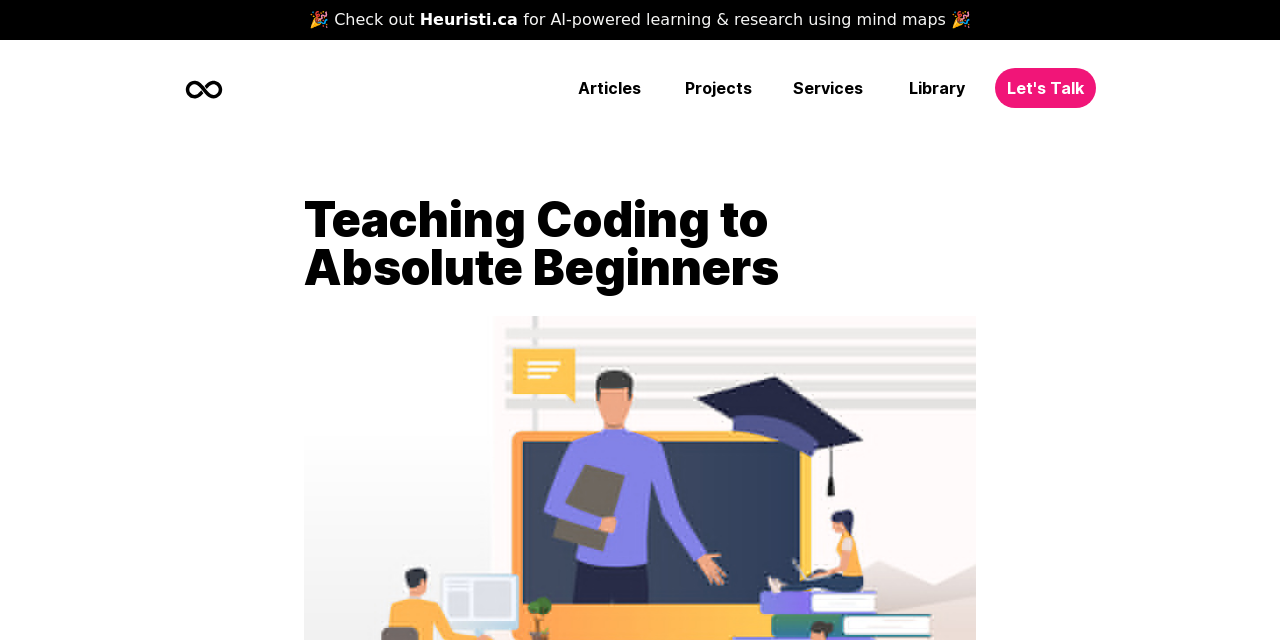How many party blower images are there on the webpage?
From the screenshot, provide a brief answer in one word or phrase.

2